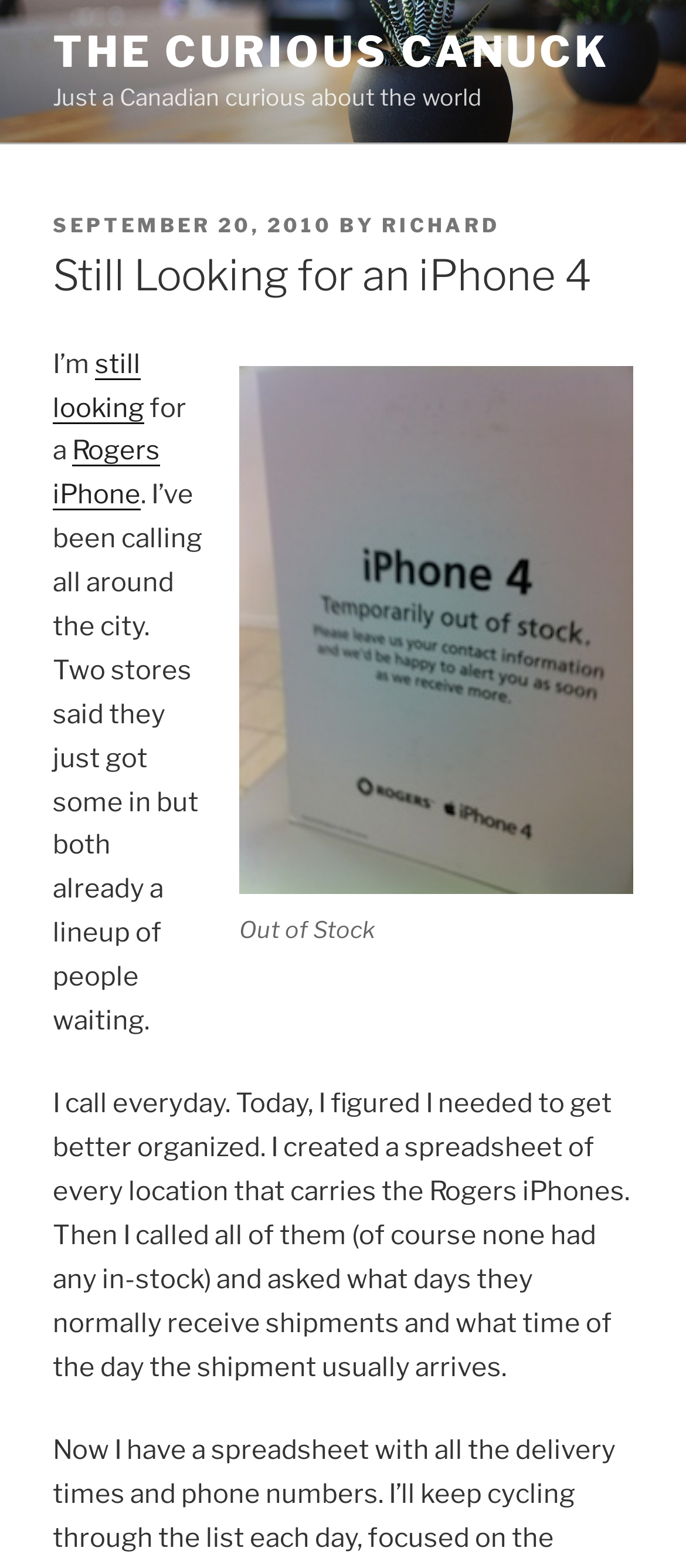What is the status of iPhone 4 in stores?
Please provide a comprehensive answer based on the visual information in the image.

The status of iPhone 4 in stores is 'Out of Stock', as shown in the image with the caption 'Out of Stock'.